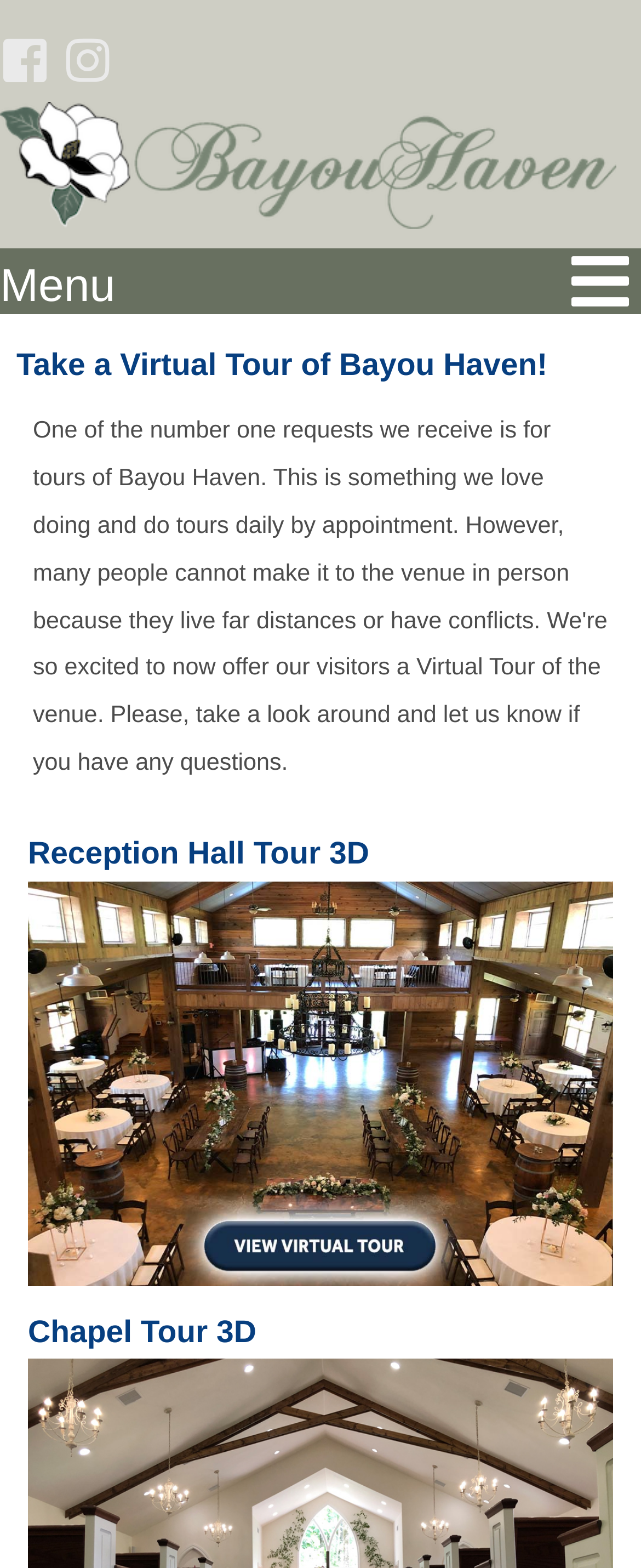Respond to the question below with a single word or phrase:
What is the title of the virtual tour?

Reception Hall Tour 3D